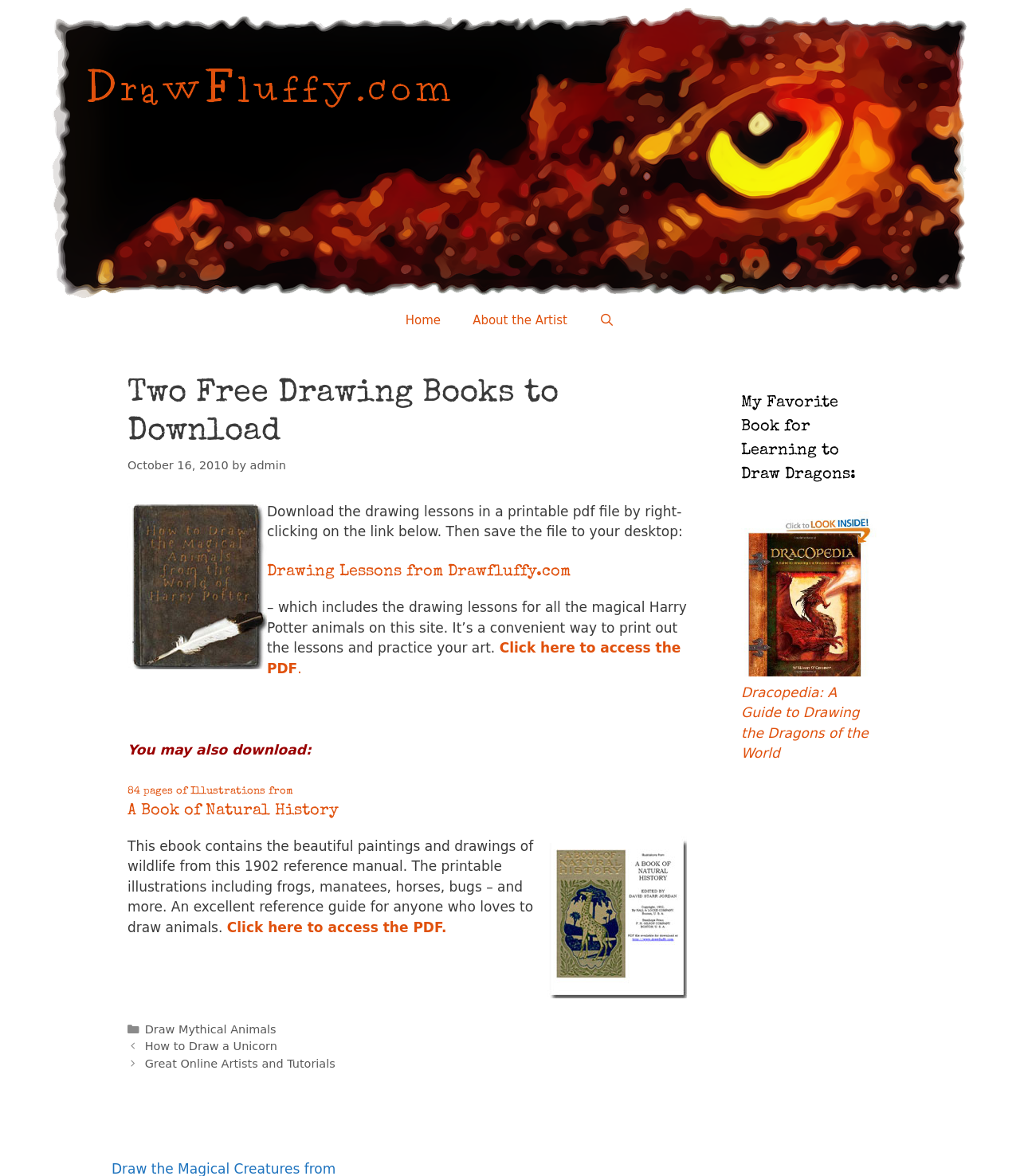Based on the element description: "Drawing Lessons from Drawfluffy.com", identify the bounding box coordinates for this UI element. The coordinates must be four float numbers between 0 and 1, listed as [left, top, right, bottom].

[0.262, 0.48, 0.559, 0.493]